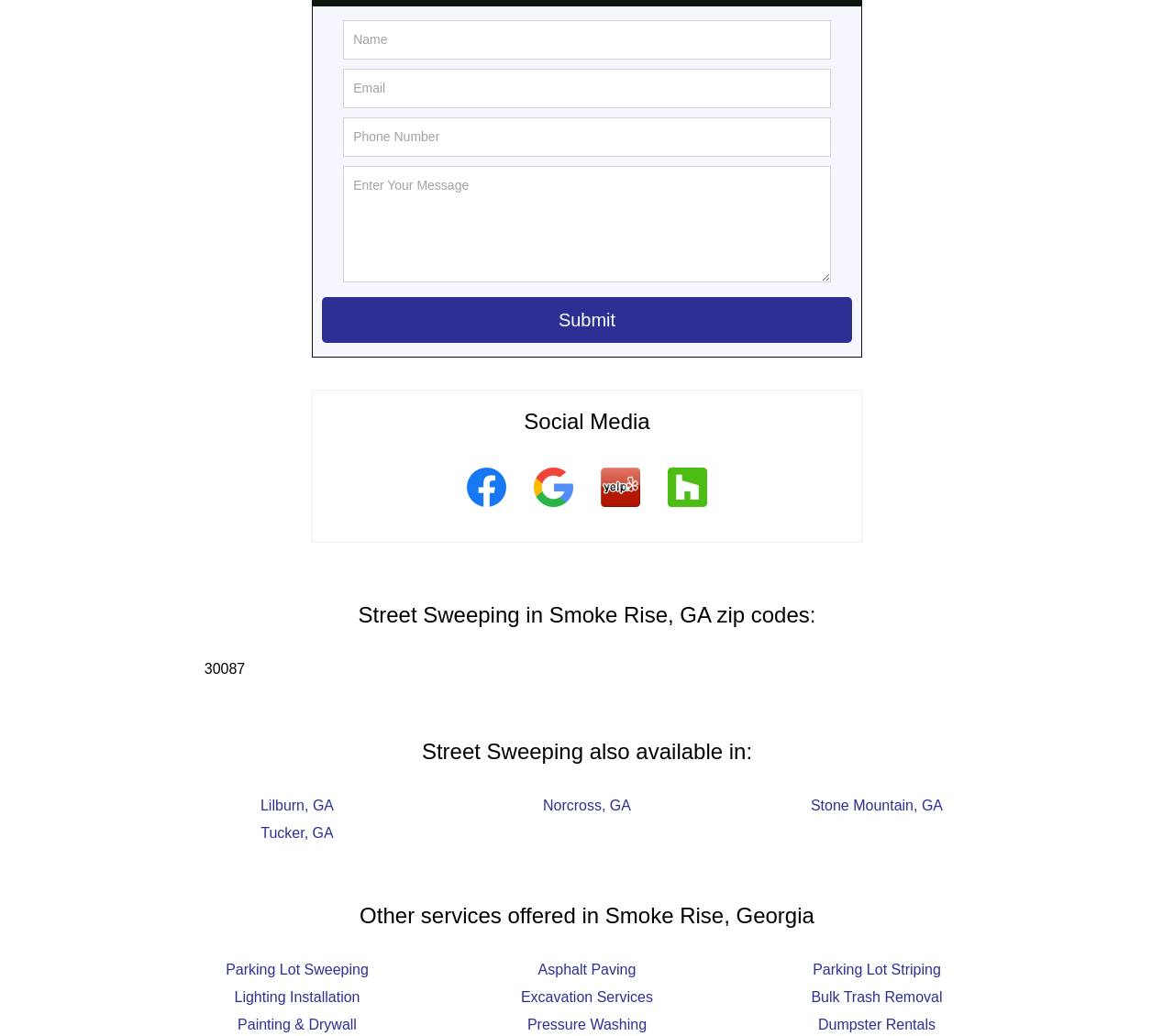Locate the bounding box coordinates of the UI element described by: "Lilburn, GA". Provide the coordinates as four float numbers between 0 and 1, formatted as [left, top, right, bottom].

[0.222, 0.77, 0.284, 0.785]